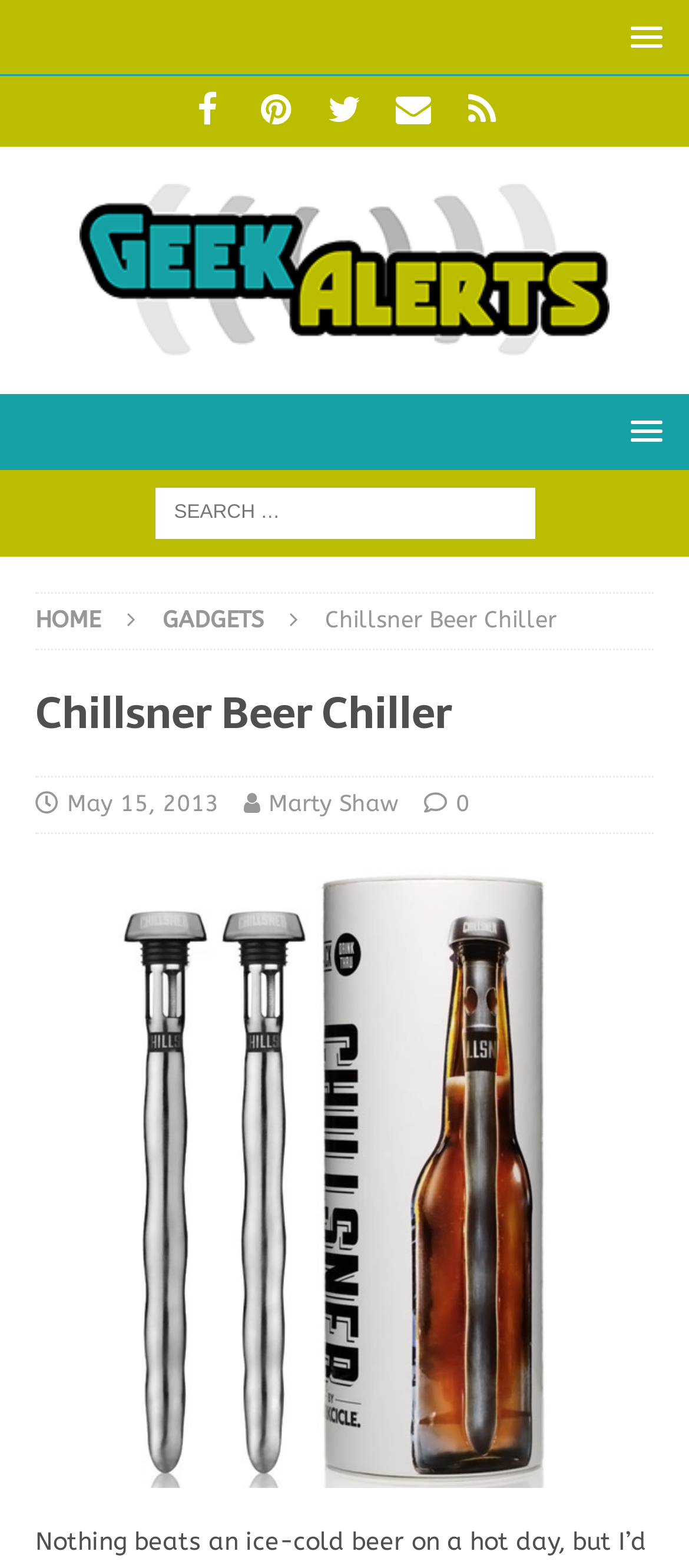Calculate the bounding box coordinates of the UI element given the description: "ICS 395 – Winter 2014".

None